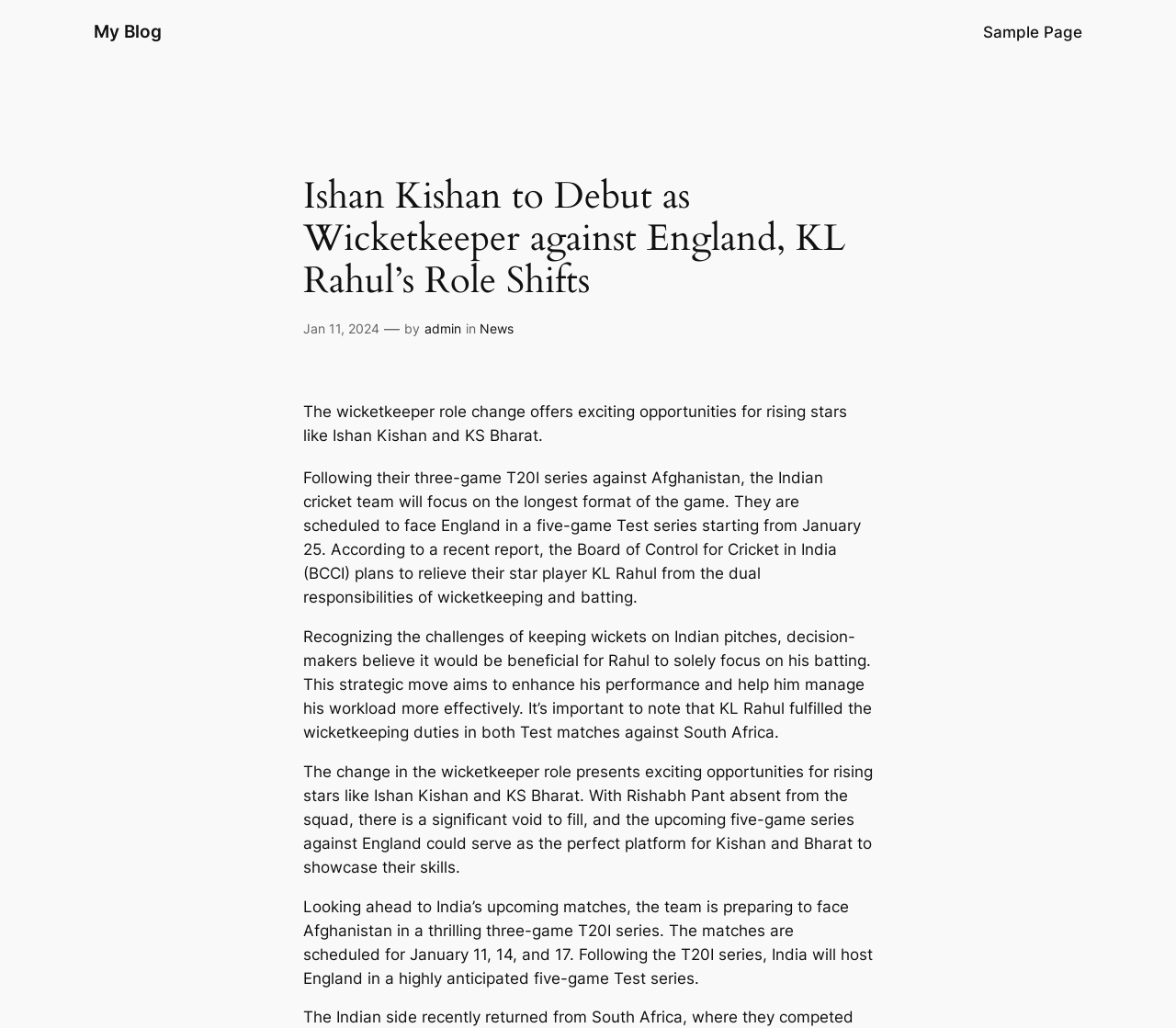Carefully examine the image and provide an in-depth answer to the question: Who is going to debut as wicketkeeper against England?

According to the article, Ishan Kishan is going to debut as wicketkeeper against England, as mentioned in the sentence 'The change in the wicketkeeper role presents exciting opportunities for rising stars like Ishan Kishan and KS Bharat.'